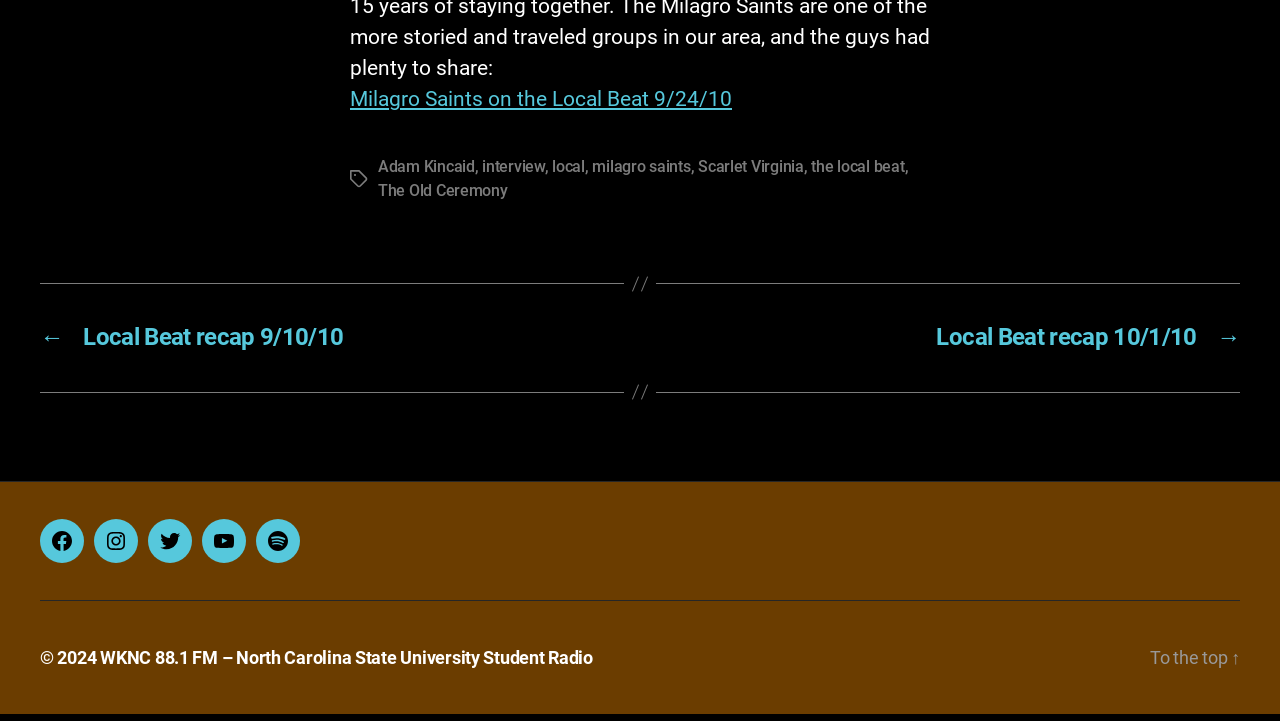What is the date of the Local Beat recap?
Can you provide a detailed and comprehensive answer to the question?

I found the answer by looking at the navigation section 'Post' and finding the link 'Local Beat recap 9/10/10'. This suggests that 9/10/10 is the date of the Local Beat recap.